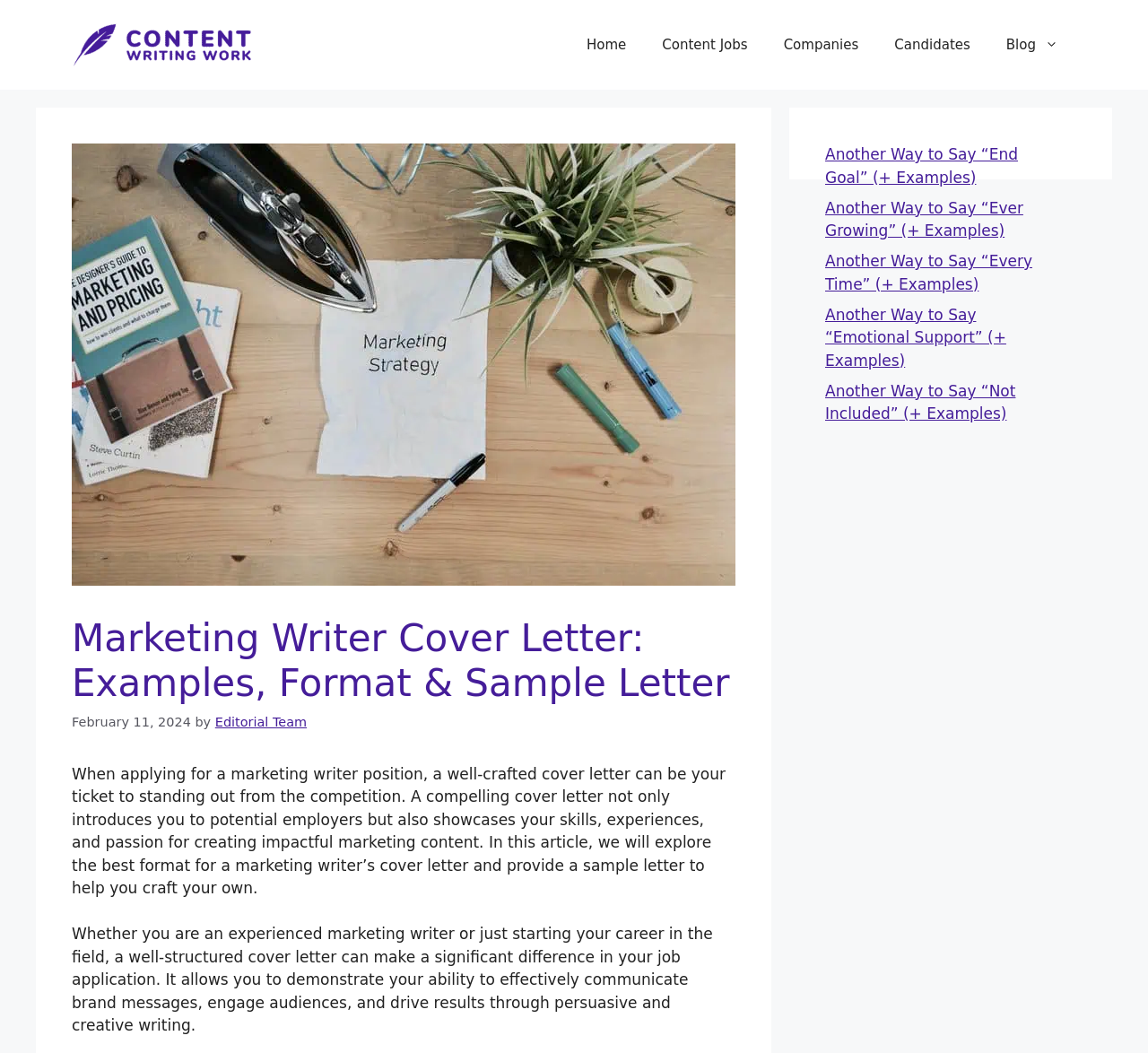Bounding box coordinates should be in the format (top-left x, top-left y, bottom-right x, bottom-right y) and all values should be floating point numbers between 0 and 1. Determine the bounding box coordinate for the UI element described as: Content Jobs

[0.561, 0.017, 0.667, 0.068]